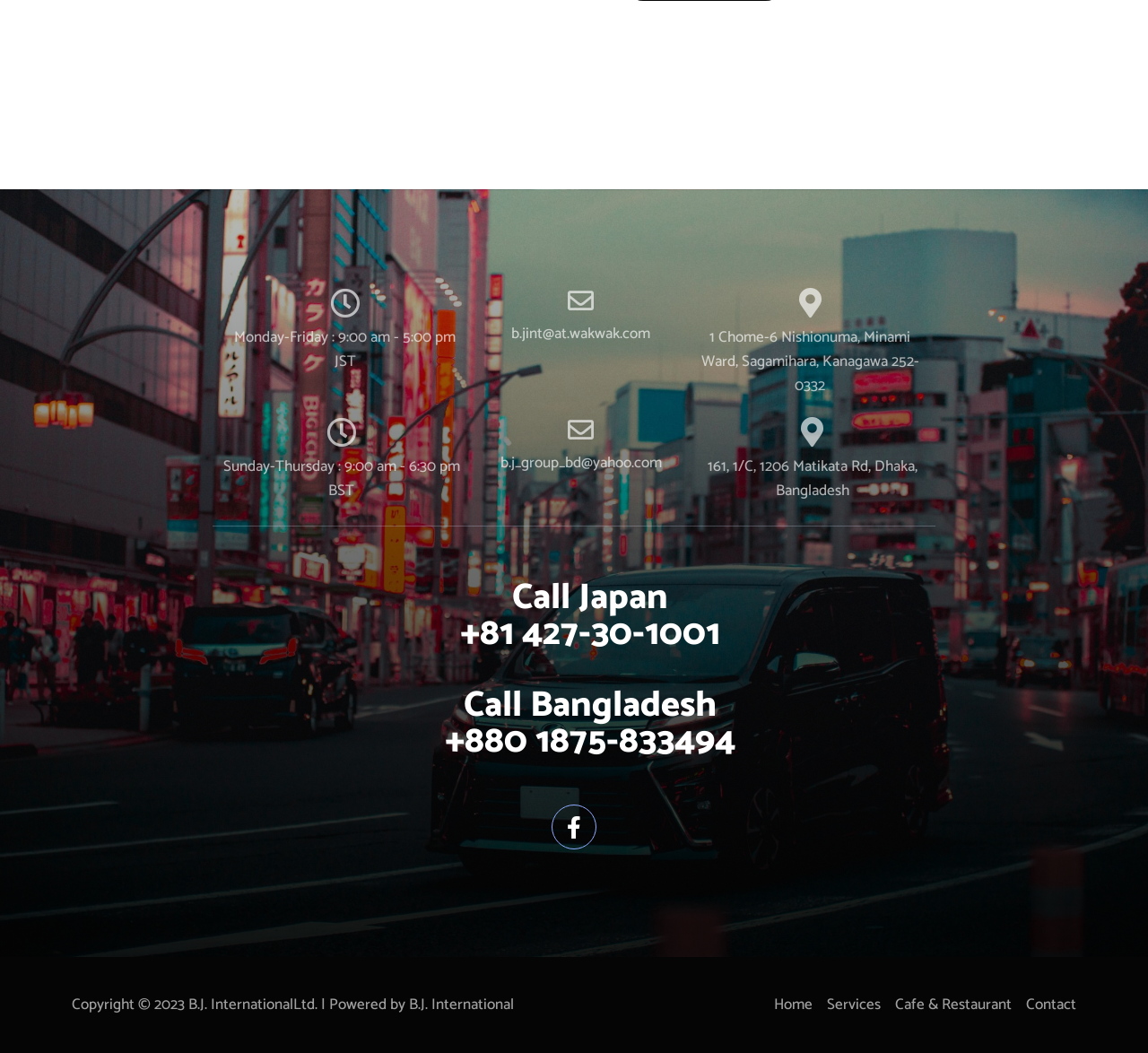Examine the screenshot and answer the question in as much detail as possible: What are the office hours in Japan?

I found the office hours in Japan by looking at the text 'Monday-Friday : 9:00 am - 5:00 pm' which is located at the top of the webpage, indicating the regular working hours.